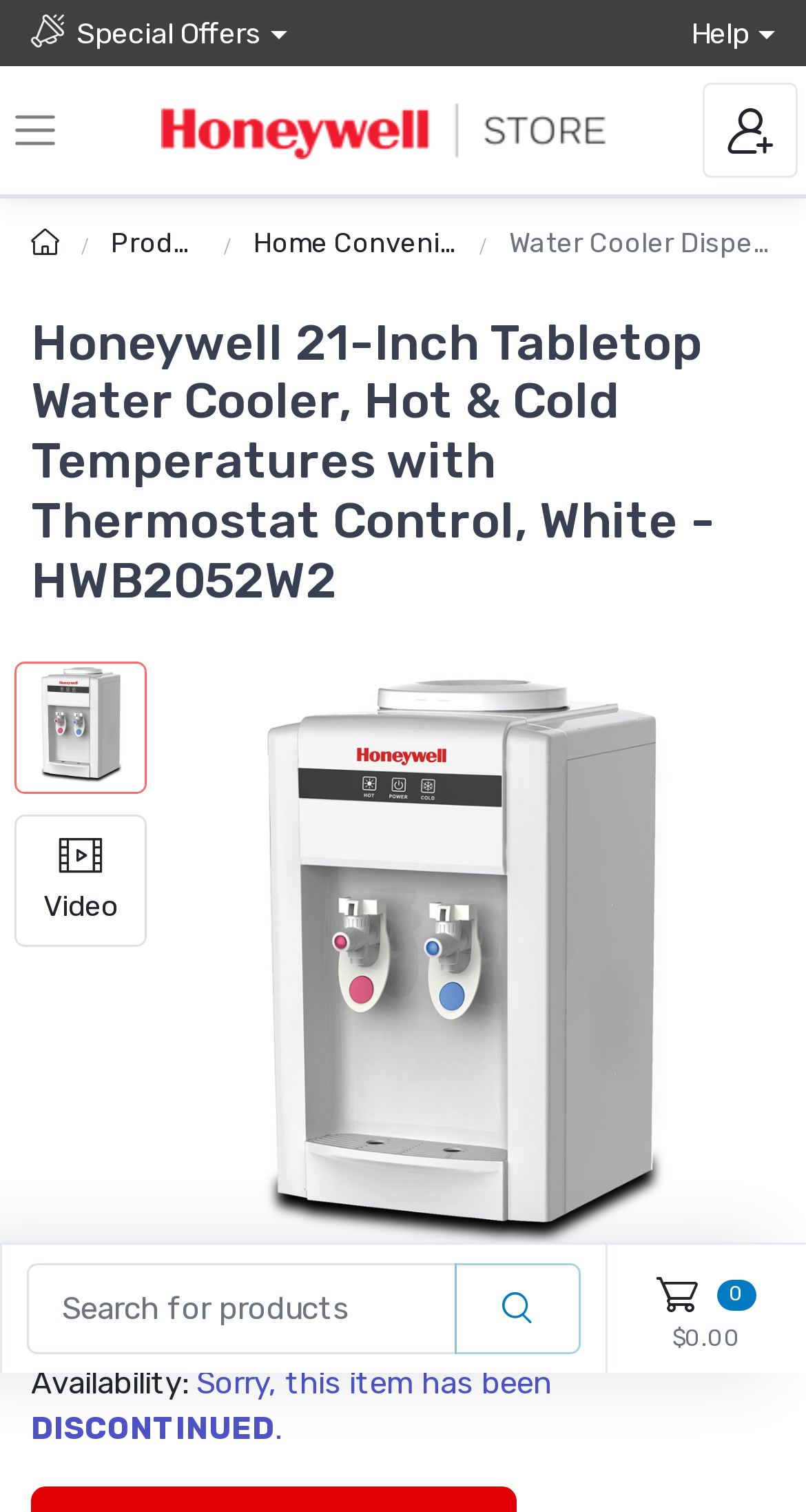Identify the bounding box coordinates for the element you need to click to achieve the following task: "Expand navigation". The coordinates must be four float values ranging from 0 to 1, formatted as [left, top, right, bottom].

[0.01, 0.069, 0.077, 0.104]